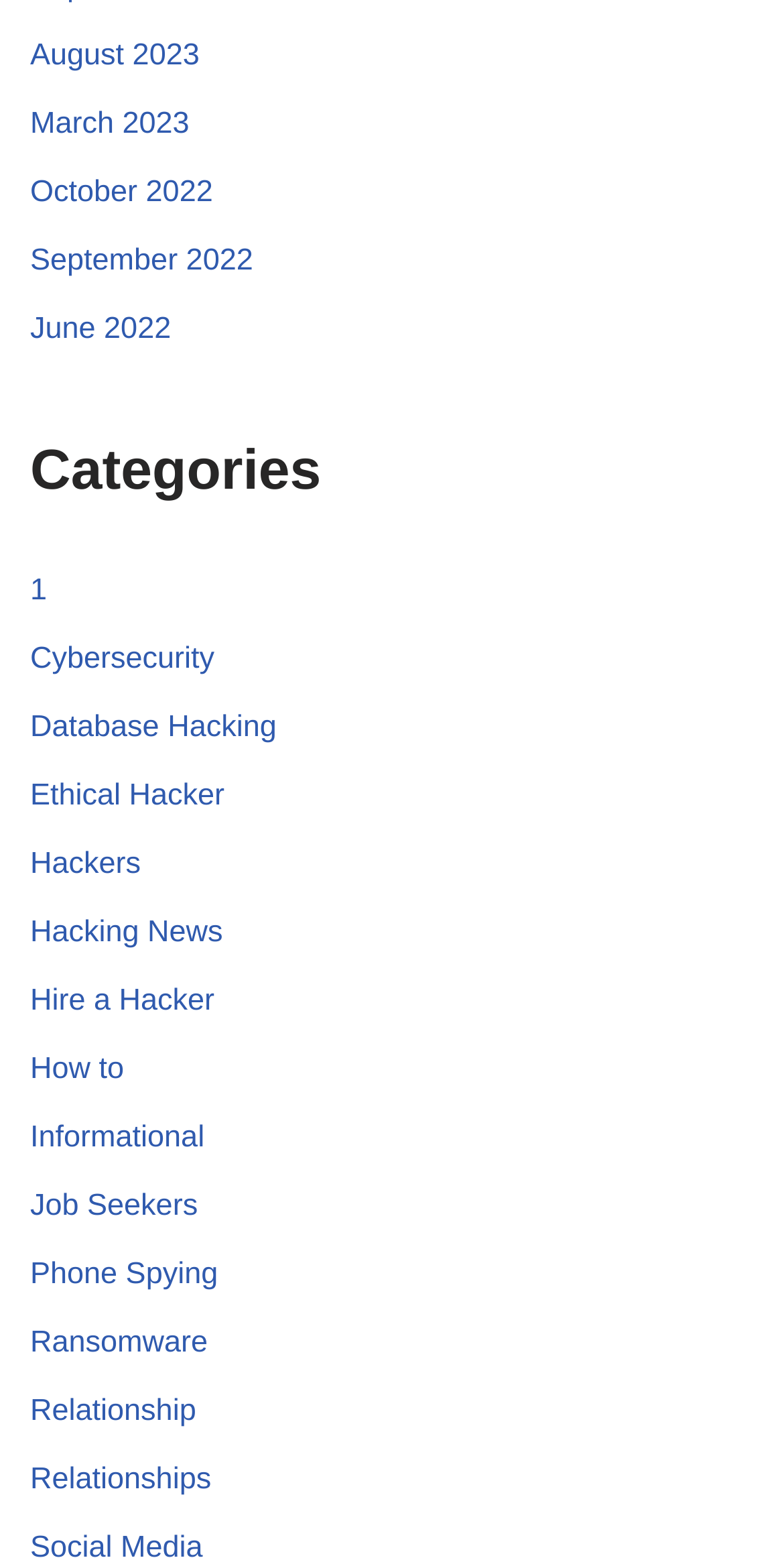Answer the question with a brief word or phrase:
How many links have the word 'Hacker' in them?

2